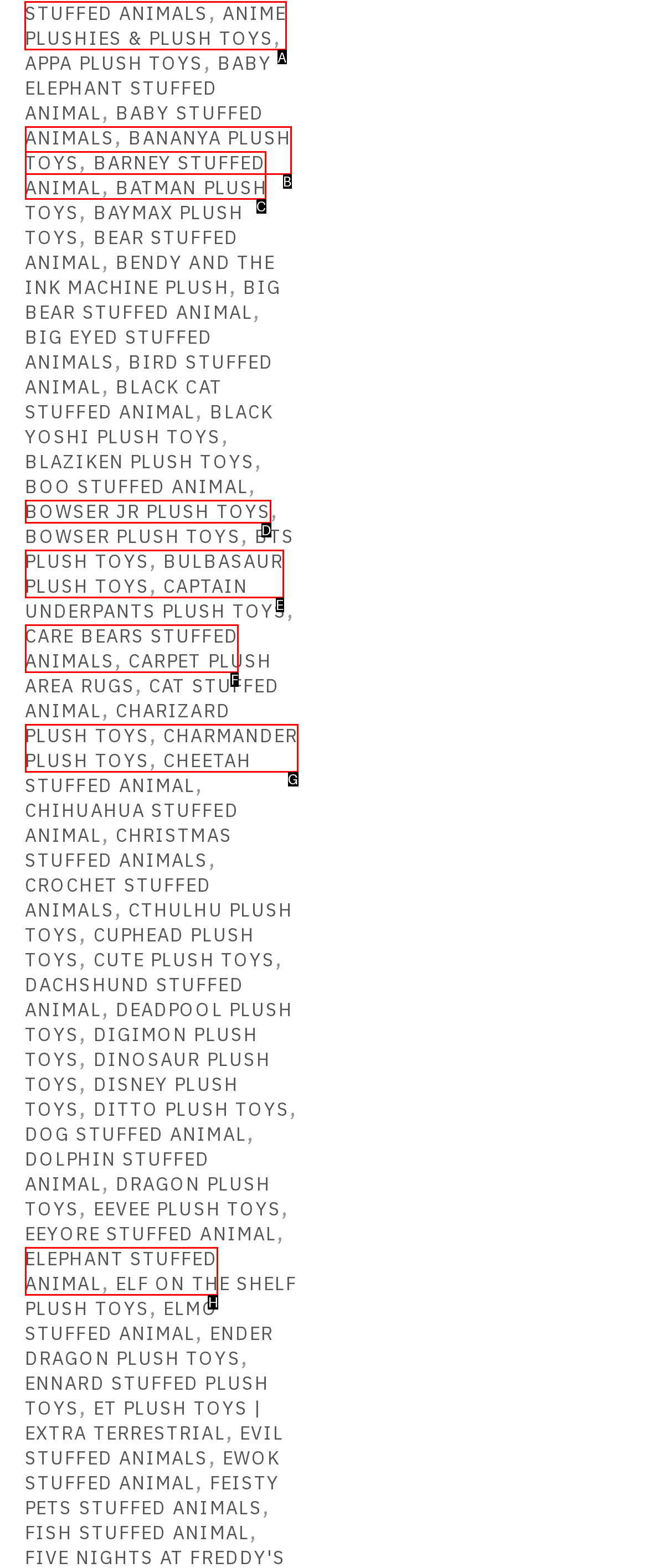Determine the letter of the UI element I should click on to complete the task: Click on ANIME PLUSHIES & PLUSH TOYS from the provided choices in the screenshot.

A